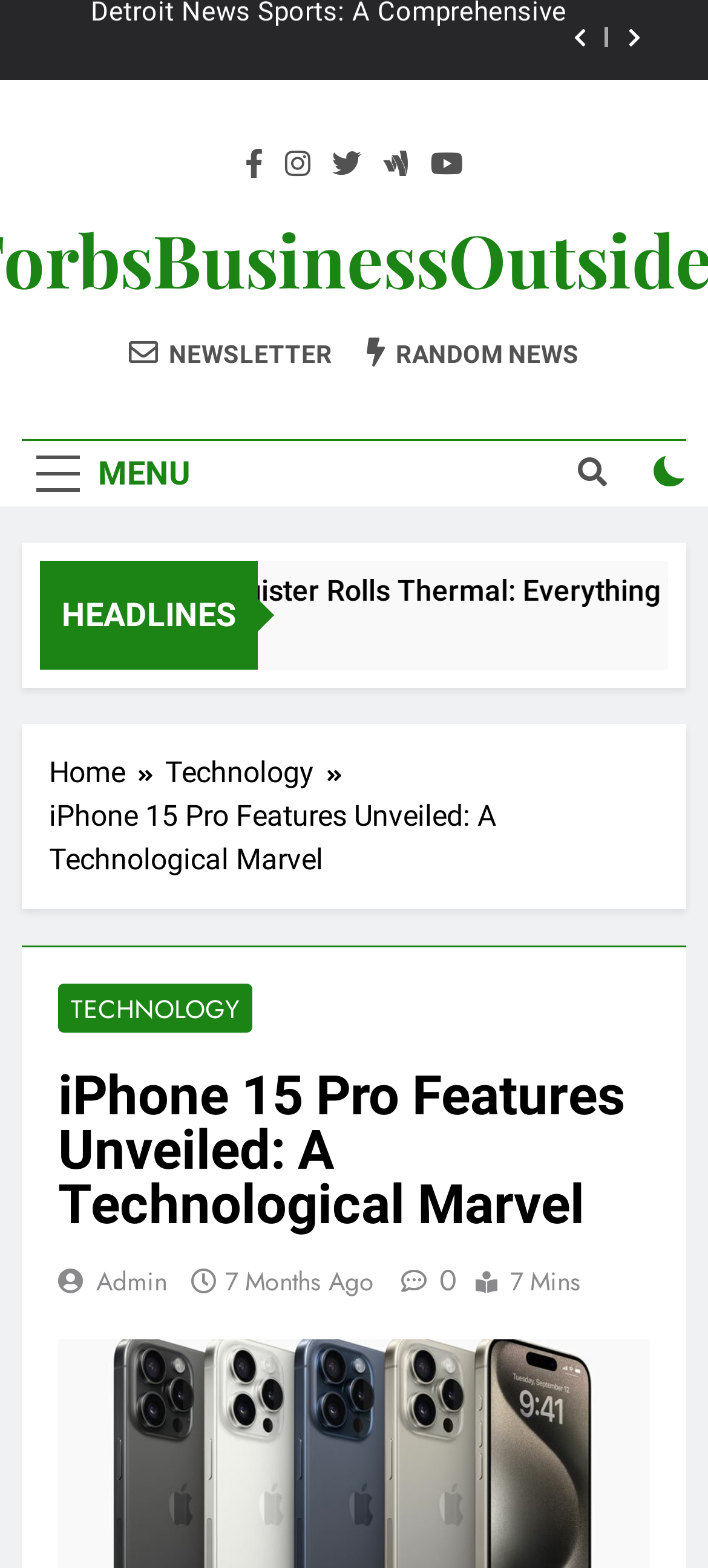Generate a thorough explanation of the webpage's elements.

This webpage appears to be an article page from ForbesBusinessOutsider, focusing on the features of the iPhone 15 Pro. At the top, there is a button with a hamburger icon and a "MENU" label, which is not expanded. To the right of the menu button, there are several social media links, including Facebook, Twitter, LinkedIn, and more.

Below the social media links, there is a headline section with a title "HEADLINES" and a list item that reads "The Ultimate Guide to Register Rolls Thermal: Everything You Need to Know". This list item is likely a featured article or a popular post.

On the left side of the page, there is a navigation section with breadcrumbs, showing the path "Home > Technology". Below the breadcrumbs, there is a title "iPhone 15 Pro Features Unveiled: A Technological Marvel", which is also the main heading of the article.

The article content starts below the title, with a heading that repeats the title. The article text is not provided in the accessibility tree, but it likely discusses the features of the iPhone 15 Pro. There are also links to related topics, such as "TECHNOLOGY", and a link to the author's profile, labeled "Admin". The article also shows the publication date, "7 Months Ago", and the reading time, "7 Mins".

At the bottom of the page, there are two buttons with icons, one with a share icon and another with a clock icon. There are also two links, "NEWSLETTER" and "RANDOM NEWS", which are likely calls-to-action or links to other sections of the website.